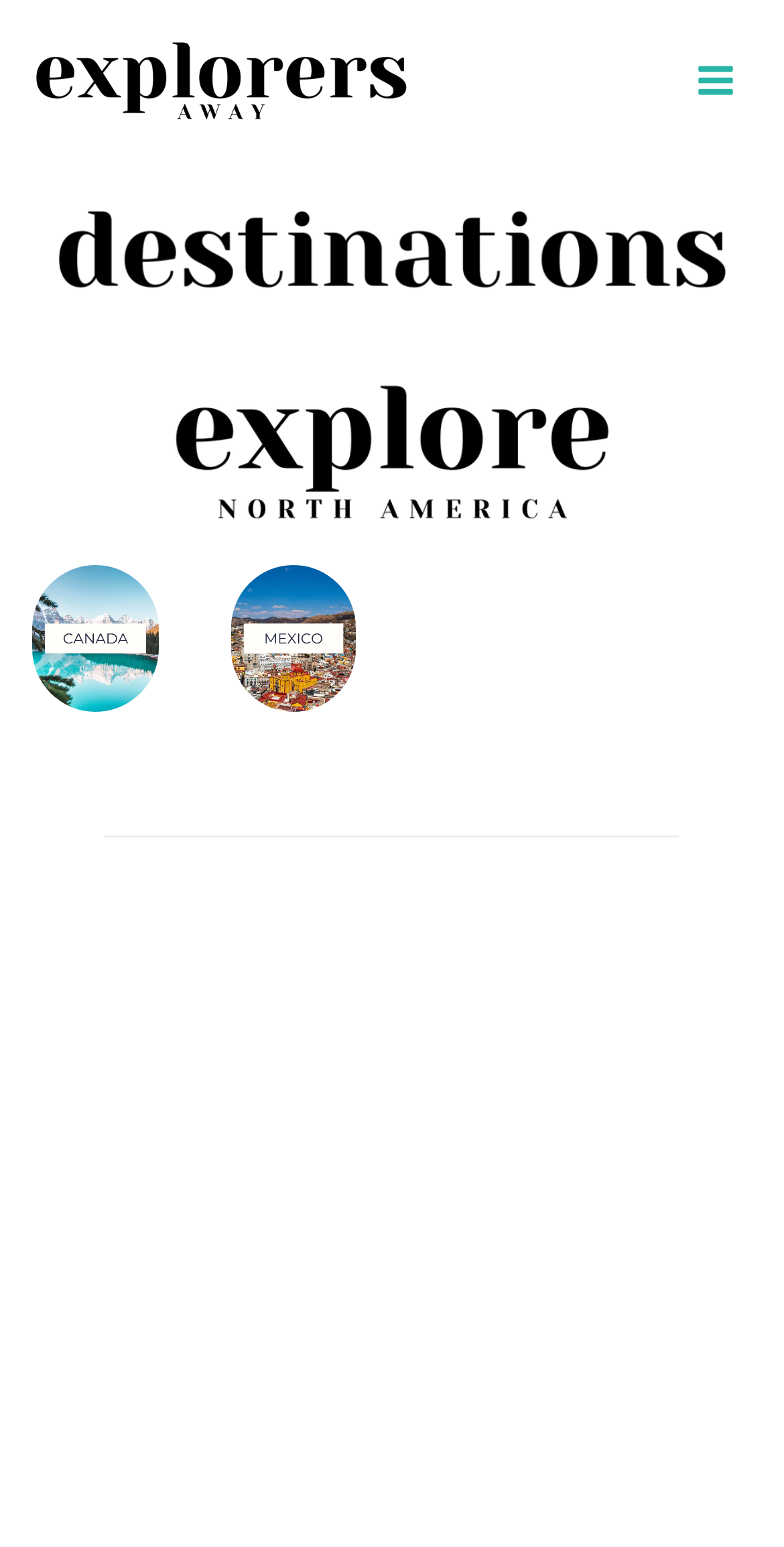Determine the bounding box coordinates of the clickable element necessary to fulfill the instruction: "Click the Open menu button". Provide the coordinates as four float numbers within the 0 to 1 range, i.e., [left, top, right, bottom].

[0.865, 0.032, 0.974, 0.072]